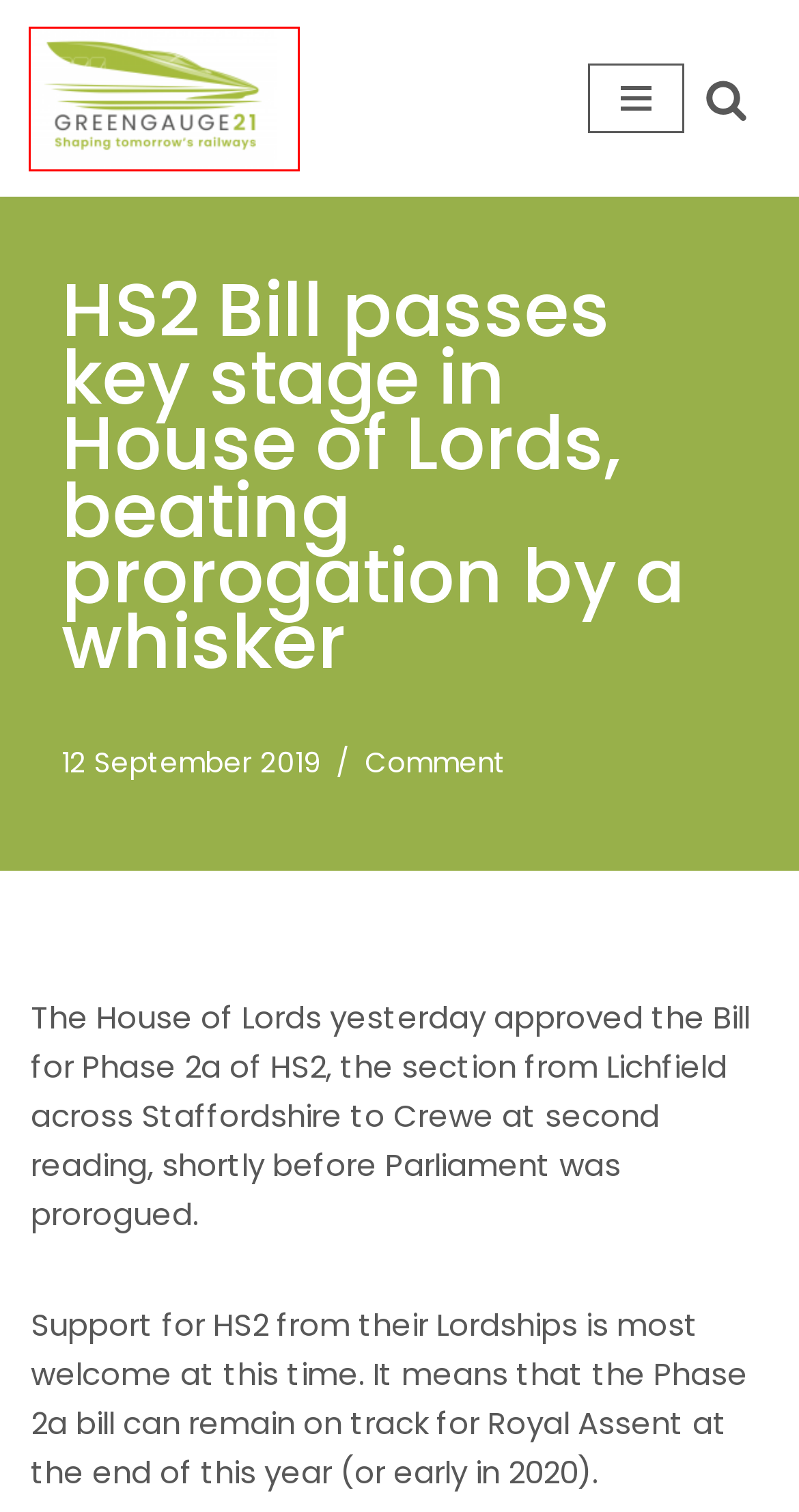Review the screenshot of a webpage that includes a red bounding box. Choose the webpage description that best matches the new webpage displayed after clicking the element within the bounding box. Here are the candidates:
A. Comment – Greengauge 21
B. Privacy Policy – Greengauge 21
C. HS2. business case – Greengauge 21
D. Greengauge 21 – Shaping tomorrow's railway
E. HS2 is not Amazonia – Greengauge 21
F. Research – Greengauge 21
G. HS2 releases capacity for commuters where it is most needed – Greengauge 21
H. From Resolution to Action – Greengauge 21

D